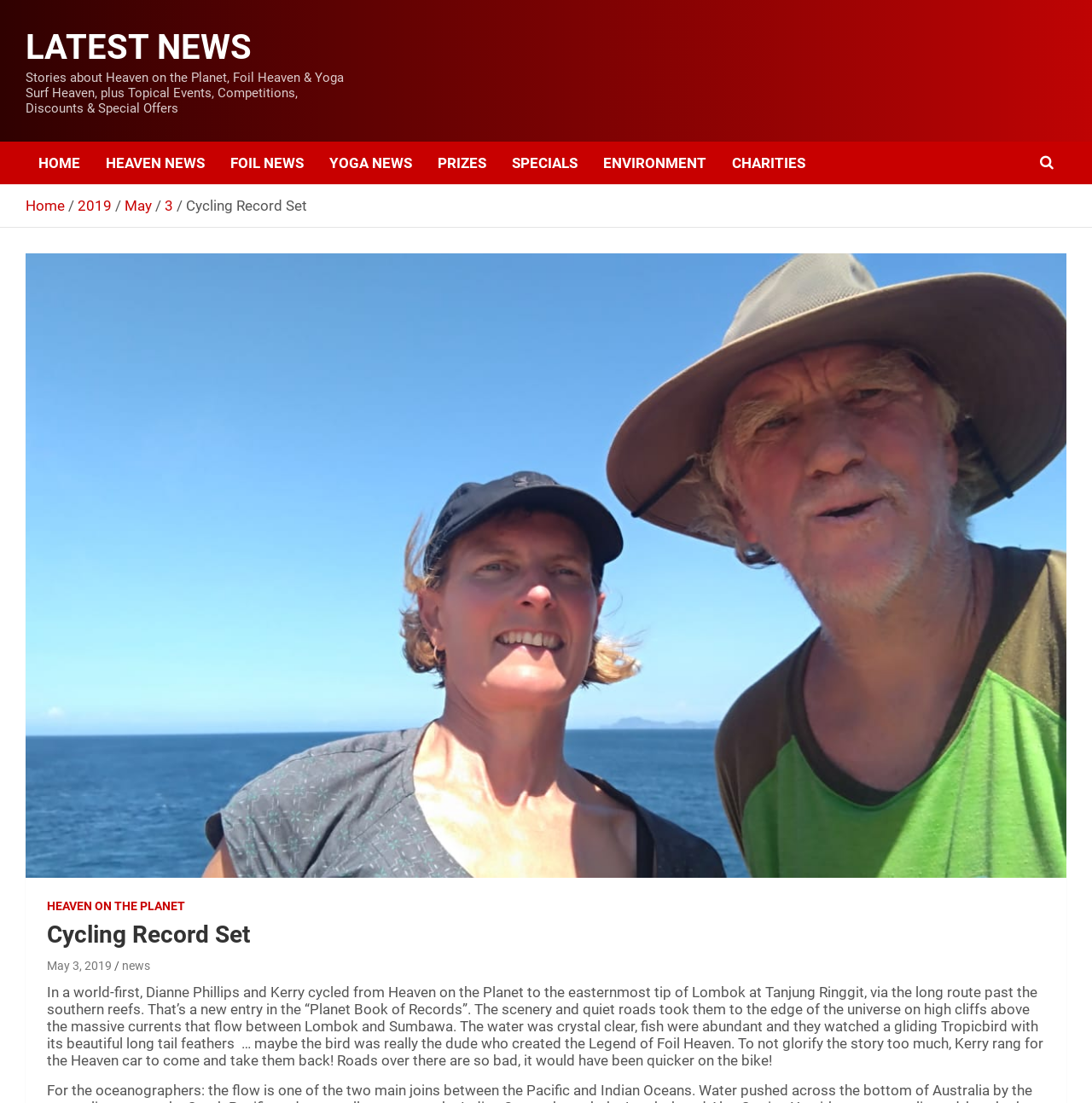Locate the bounding box coordinates of the element's region that should be clicked to carry out the following instruction: "Read the article 'Playing retrievers'". The coordinates need to be four float numbers between 0 and 1, i.e., [left, top, right, bottom].

None